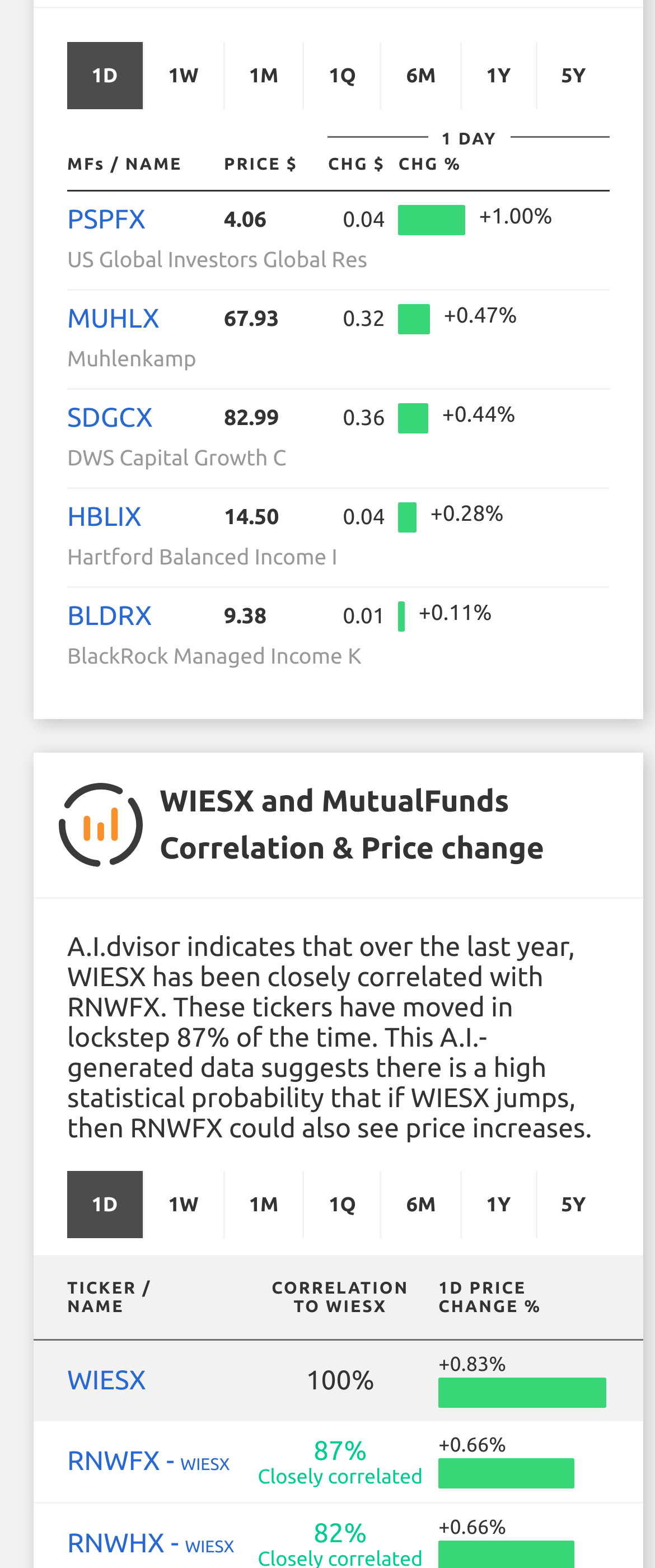What is the name of the mutual fund with ticker MUHLX?
Give a thorough and detailed response to the question.

In the table, the gridcell corresponding to MUHLX has a name 'Muhlenkamp'. This is indicated in the 'MFs / NAME' column.